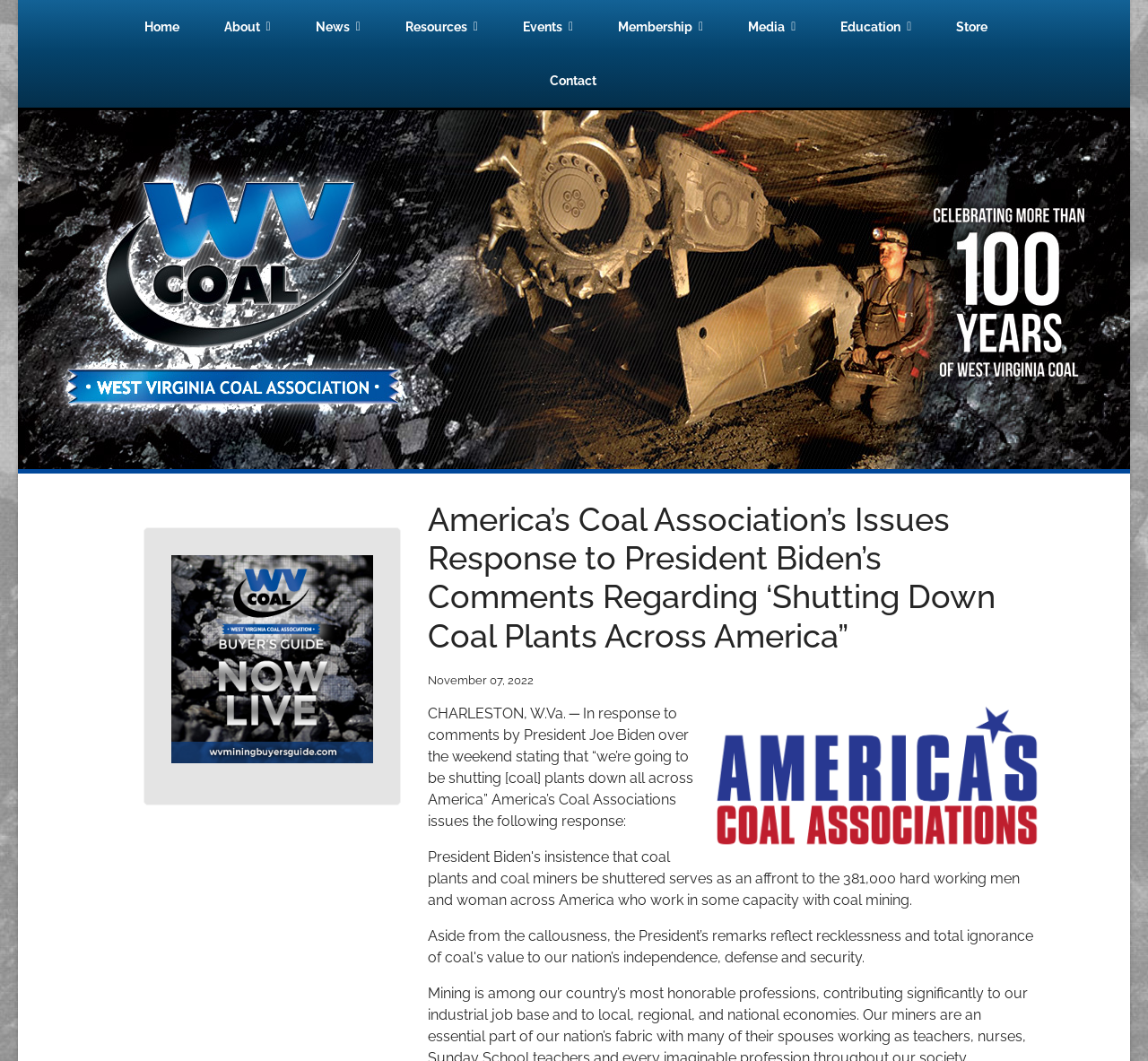How many links are below the main heading?
Please respond to the question with a detailed and informative answer.

I looked below the main heading and found two links, which are '' and 'buyersguide2019'.